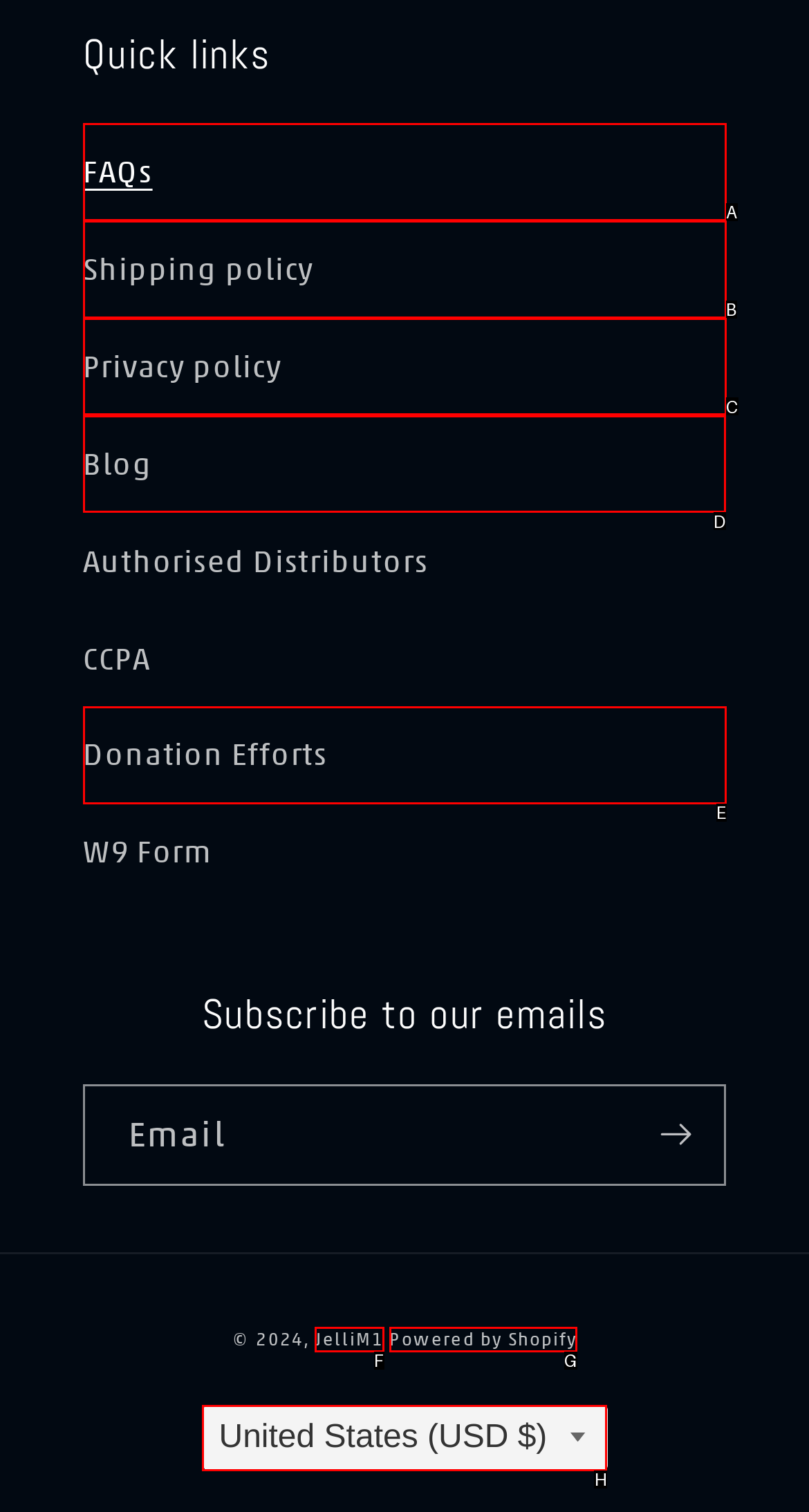Determine which option you need to click to execute the following task: Visit the blog. Provide your answer as a single letter.

D